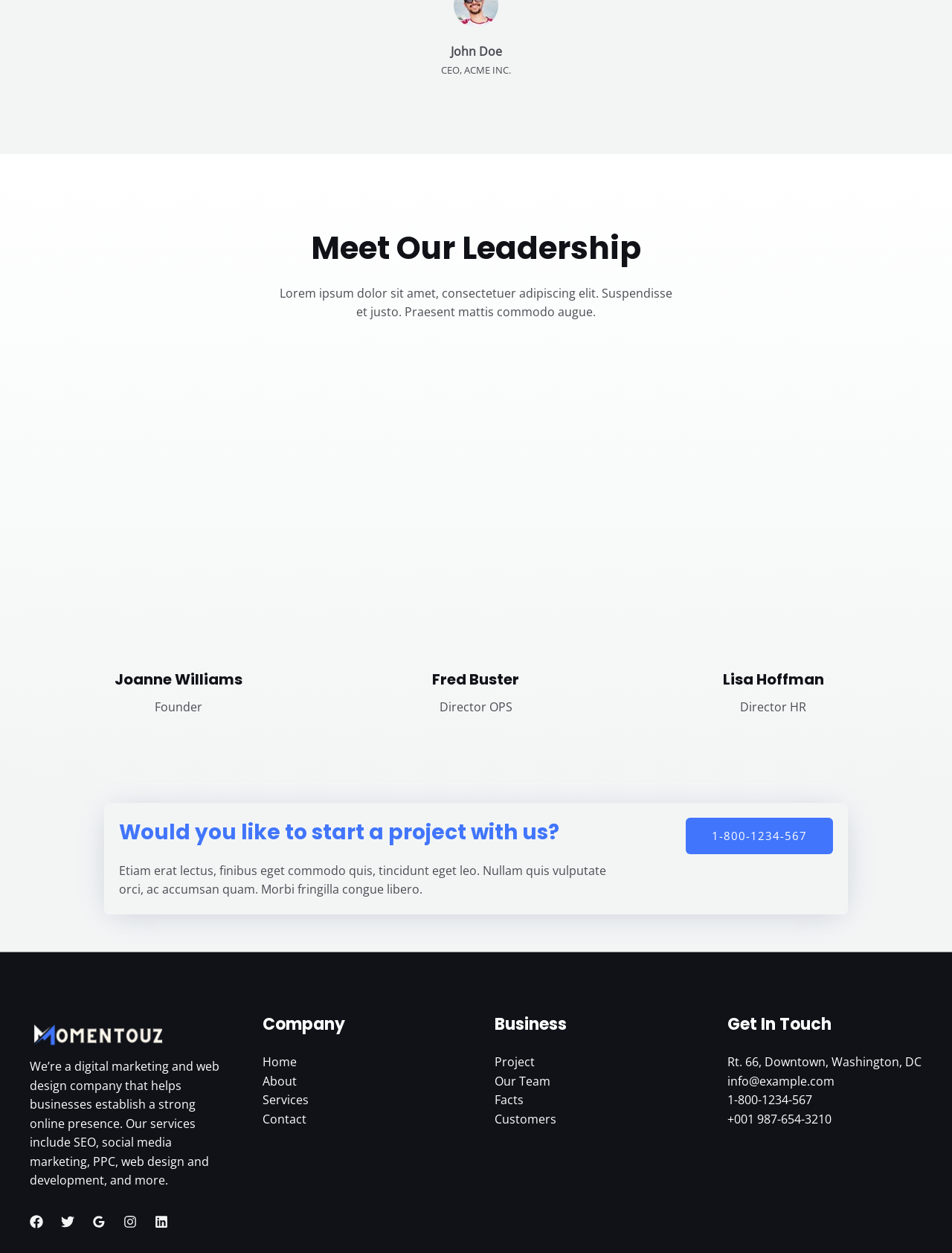Find the bounding box of the UI element described as follows: "Our Team".

[0.52, 0.856, 0.578, 0.869]